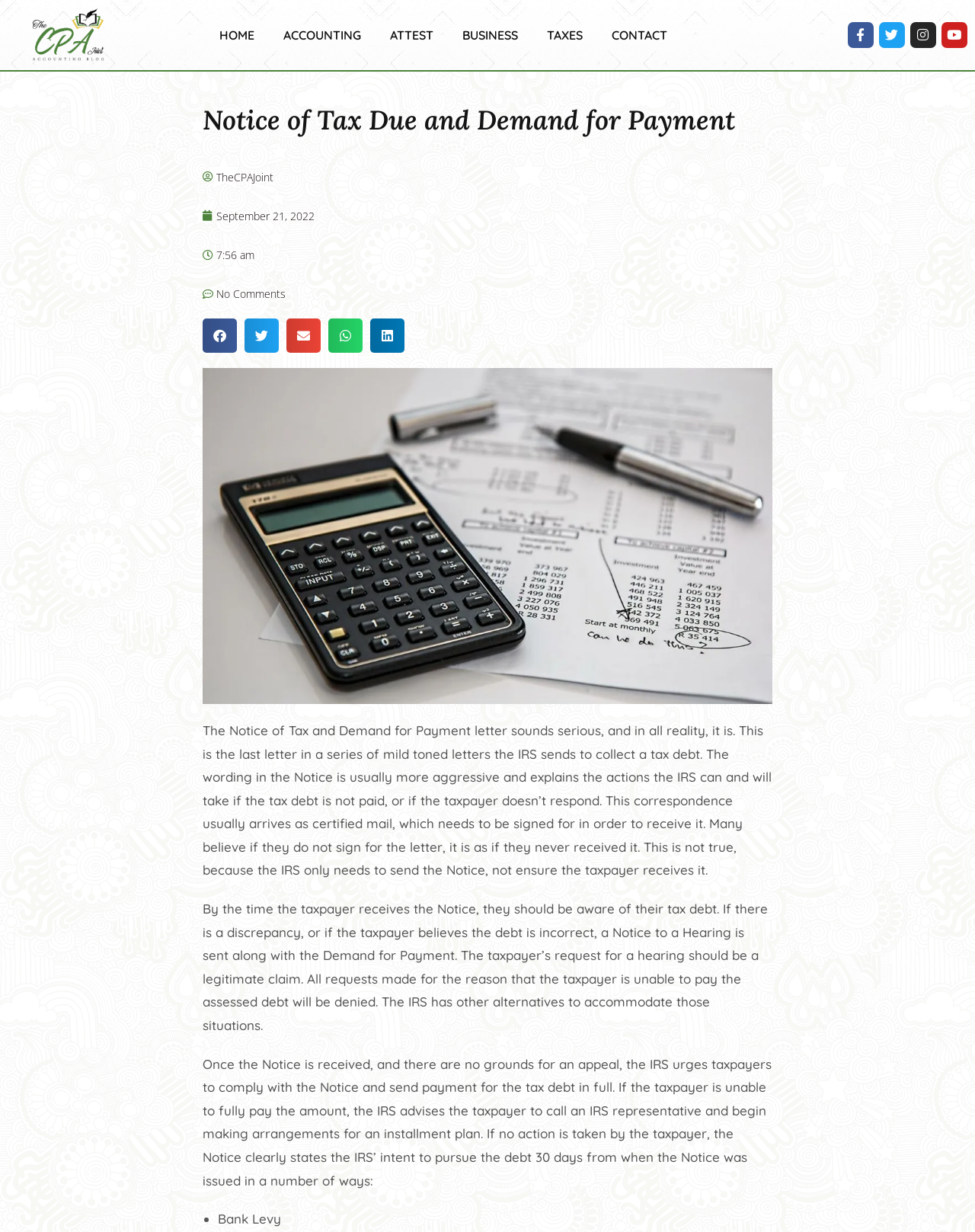What should the taxpayer do if they are unable to fully pay the tax debt?
Use the image to give a comprehensive and detailed response to the question.

If the taxpayer is unable to fully pay the amount, the IRS advises the taxpayer to call an IRS representative and begin making arrangements for an installment plan.